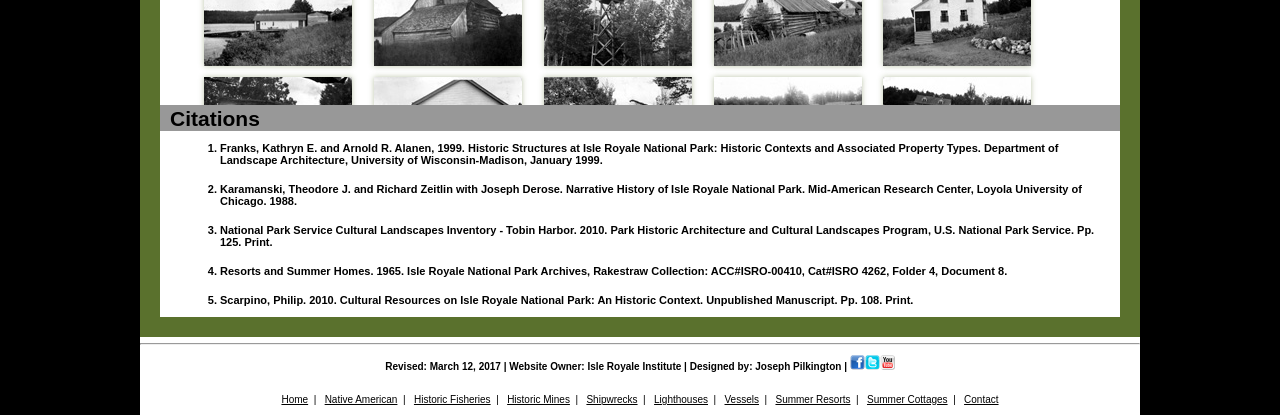Provide the bounding box coordinates of the area you need to click to execute the following instruction: "View the image of Washington Club - Ice House, 1935".

[0.16, 0.184, 0.275, 0.43]